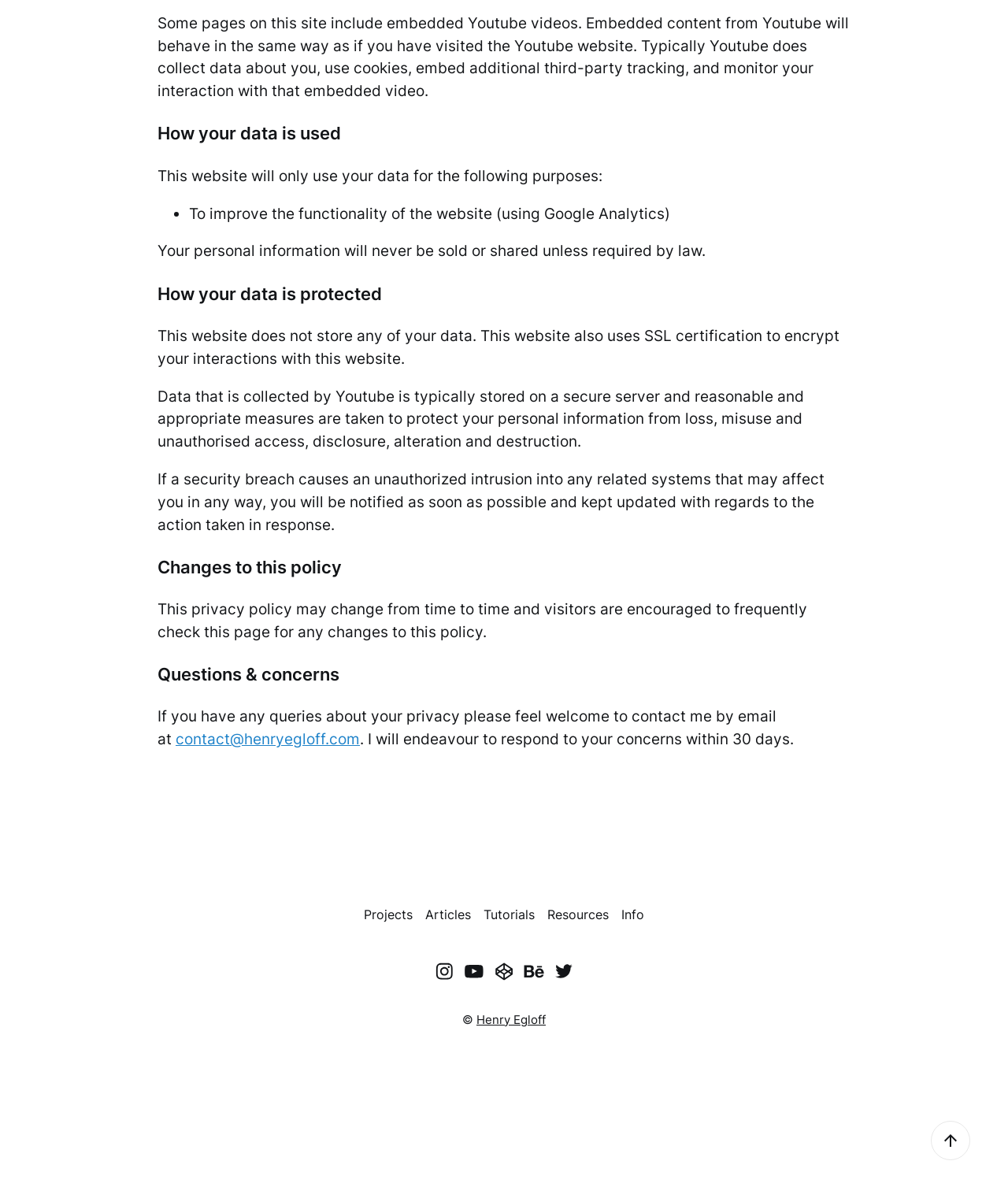Please specify the bounding box coordinates of the area that should be clicked to accomplish the following instruction: "Click the 'Projects' link". The coordinates should consist of four float numbers between 0 and 1, i.e., [left, top, right, bottom].

[0.355, 0.753, 0.416, 0.774]